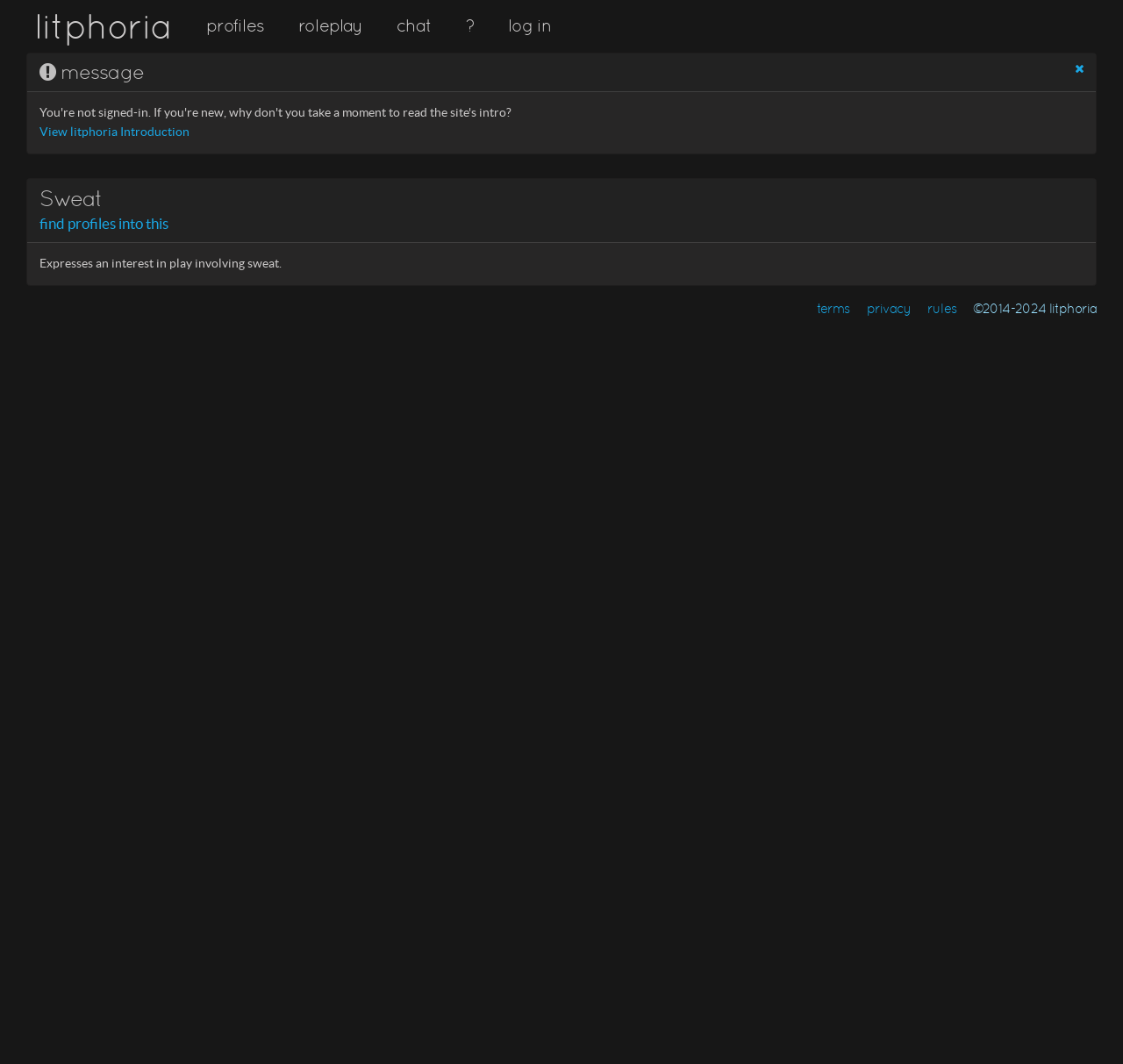Determine the bounding box coordinates for the HTML element described here: "find profiles into this".

[0.035, 0.203, 0.15, 0.218]